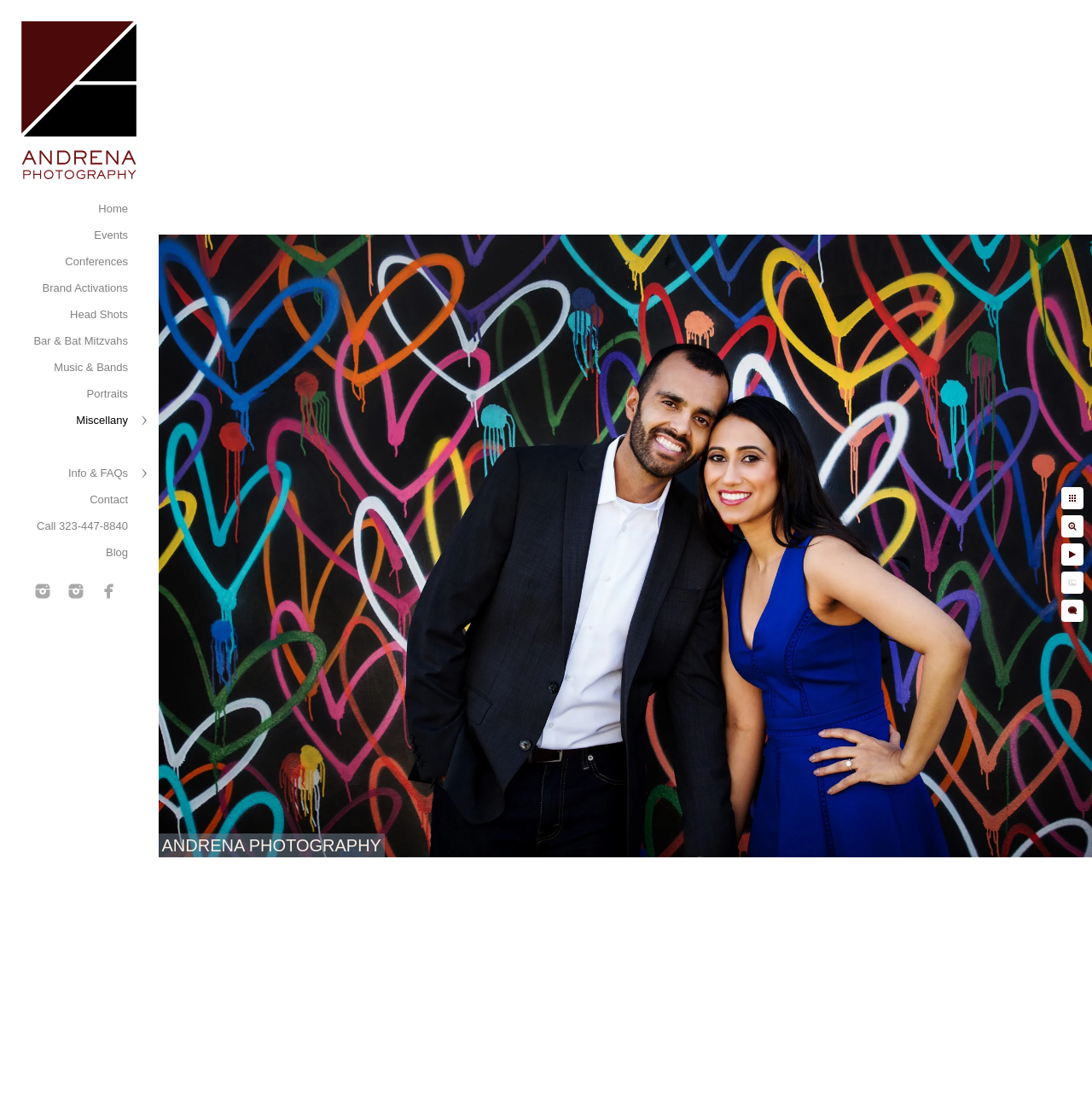Find the coordinates for the bounding box of the element with this description: "Home".

[0.09, 0.182, 0.117, 0.194]